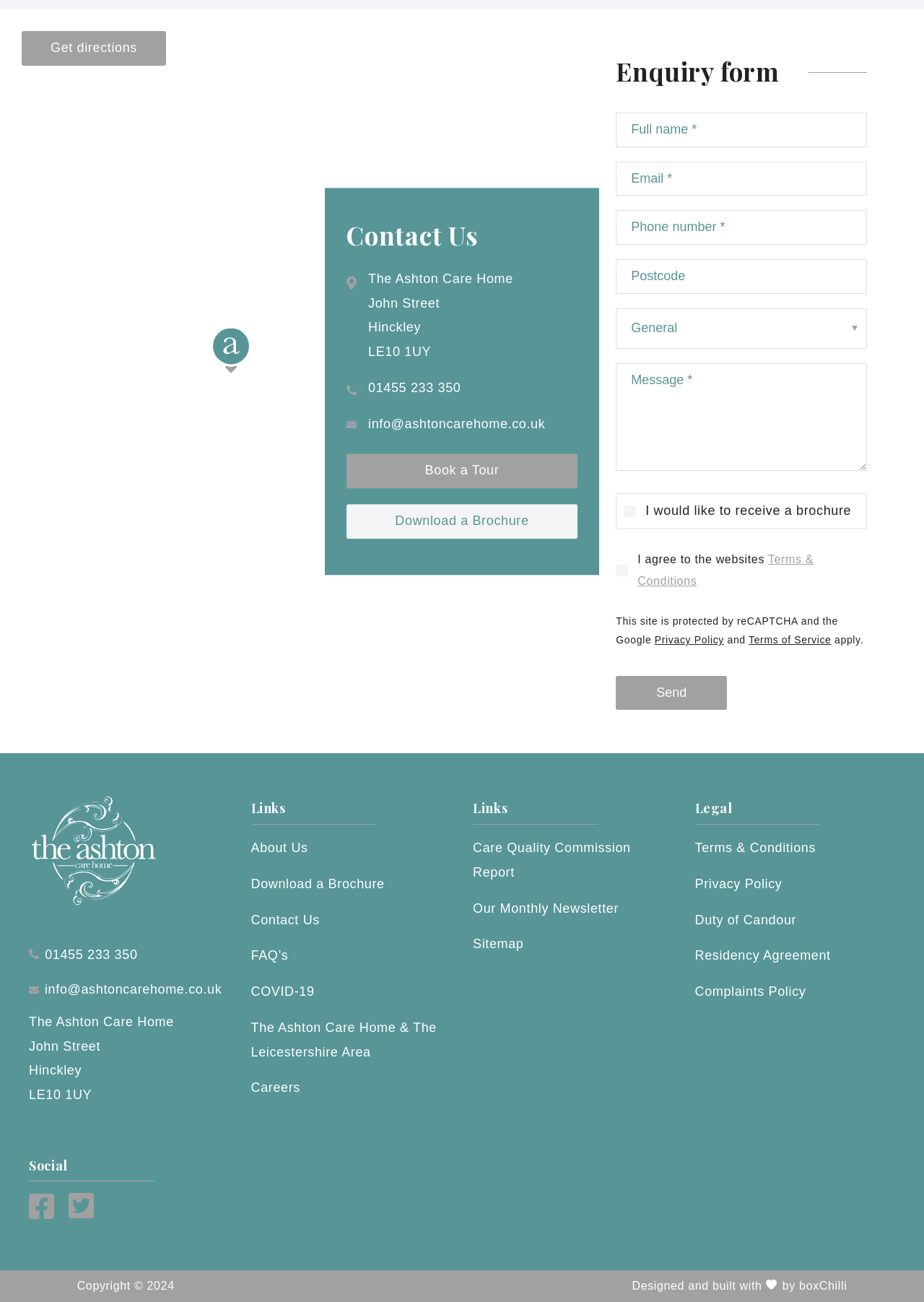Please determine the bounding box coordinates for the element that should be clicked to follow these instructions: "View the 'TESTIMONIALS' section".

None